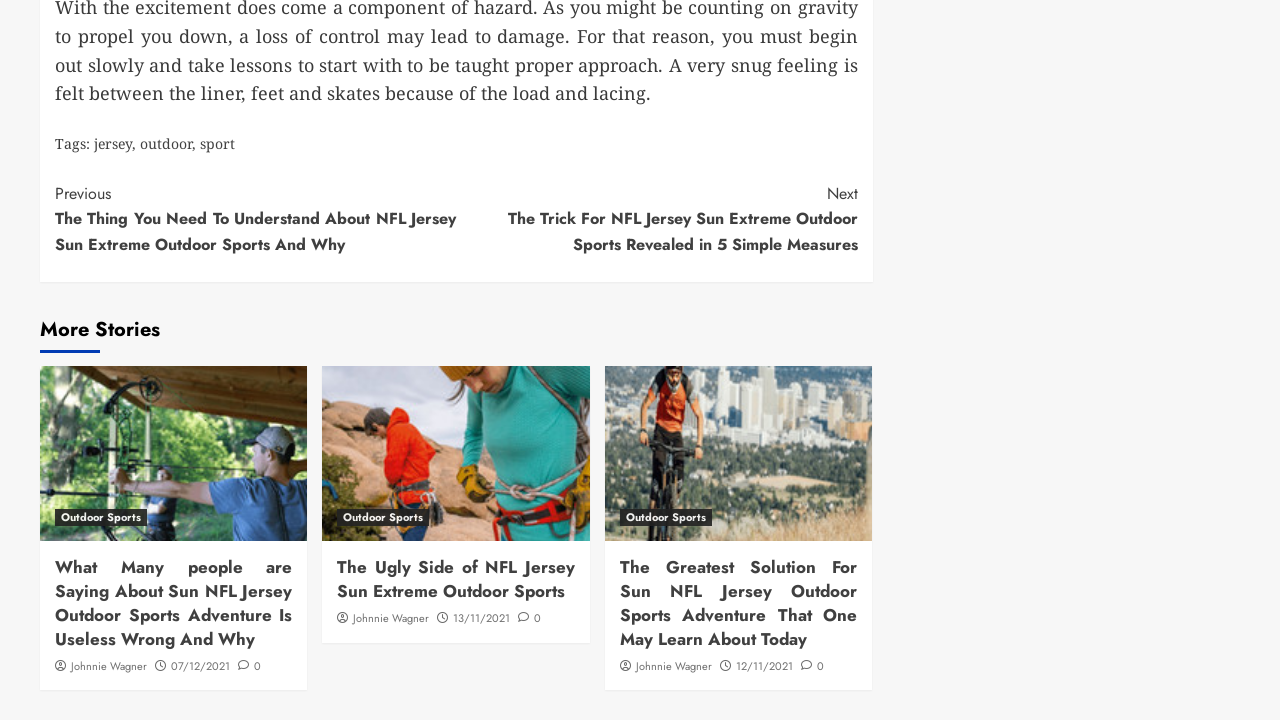Identify the bounding box for the UI element described as: "13/11/2021". Ensure the coordinates are four float numbers between 0 and 1, formatted as [left, top, right, bottom].

[0.354, 0.847, 0.399, 0.869]